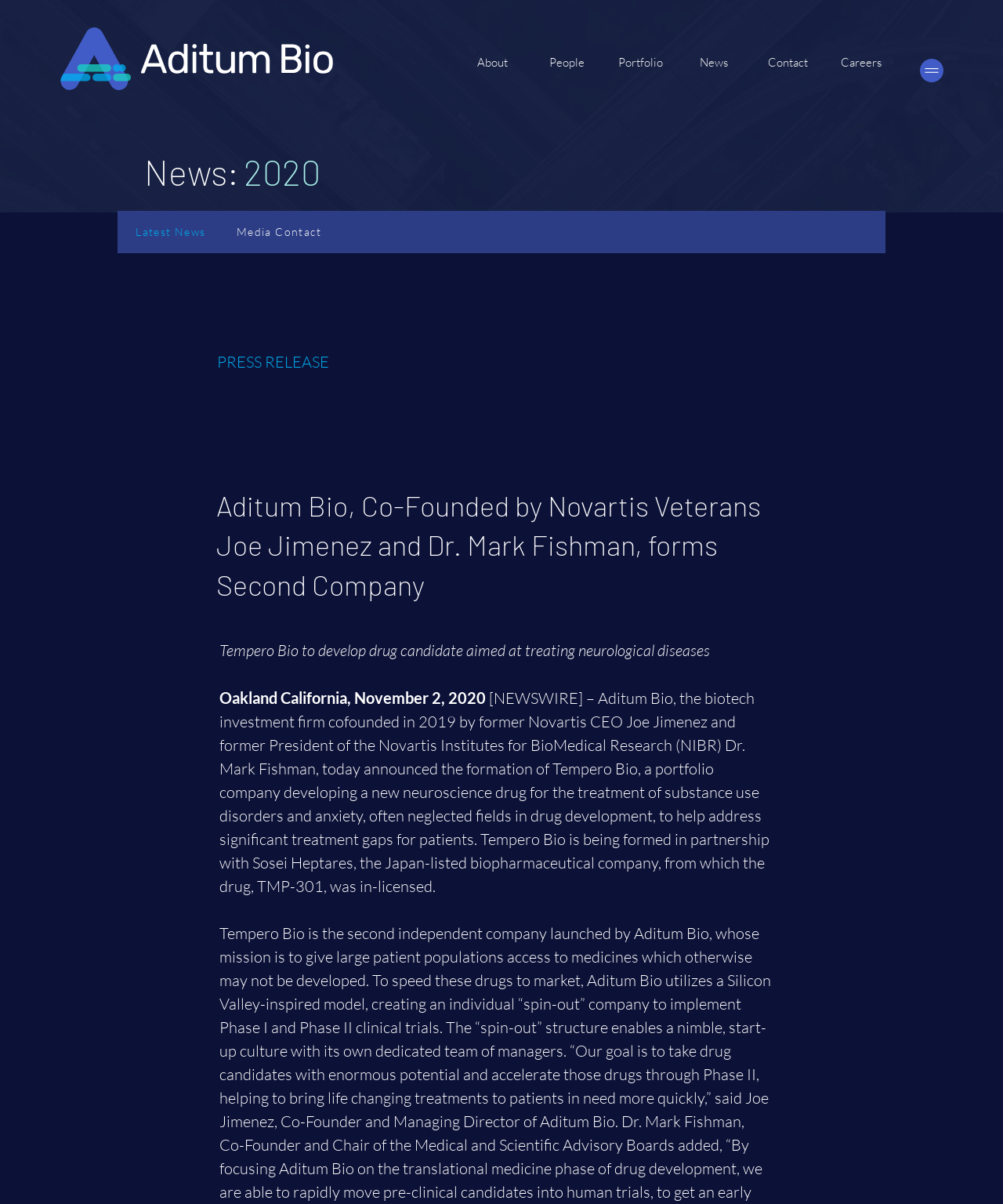What is the date of the press release?
Please use the visual content to give a single word or phrase answer.

November 2, 2020